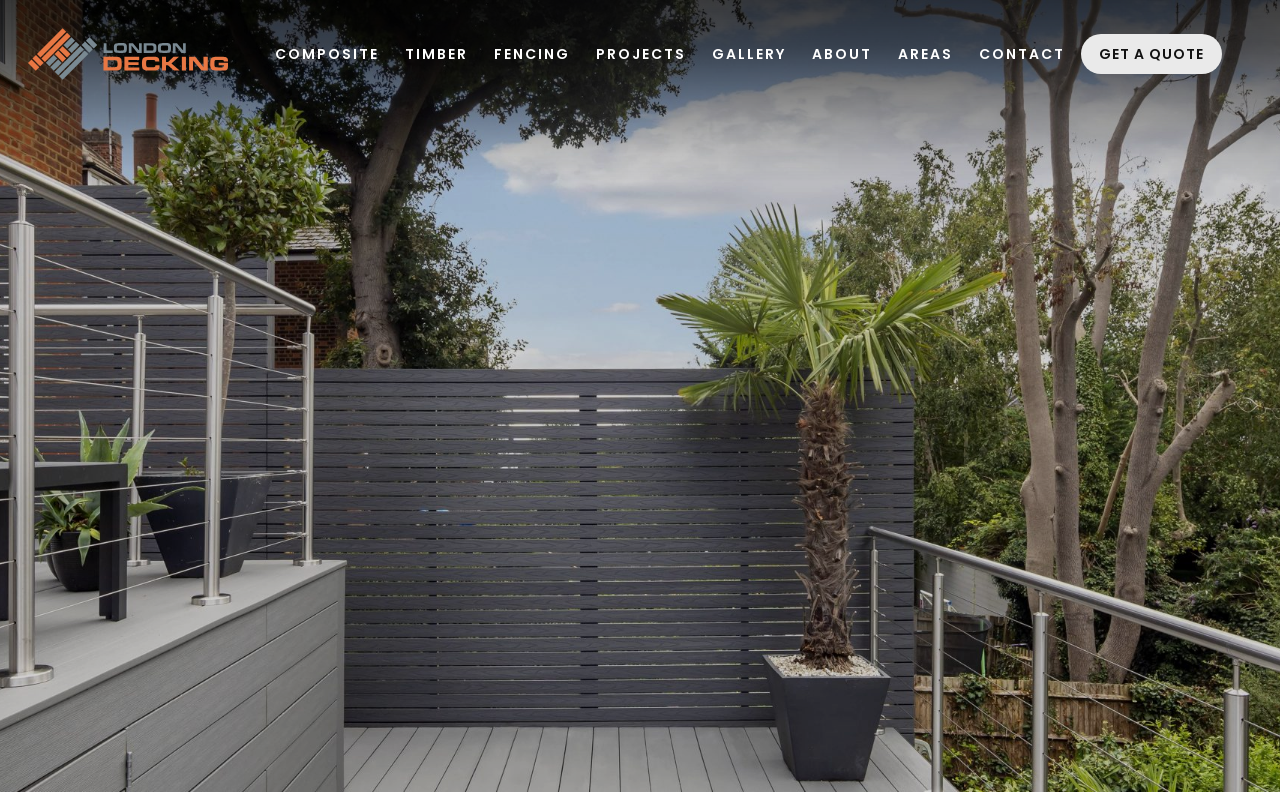How many images are on the webpage?
Refer to the image and provide a concise answer in one word or phrase.

3